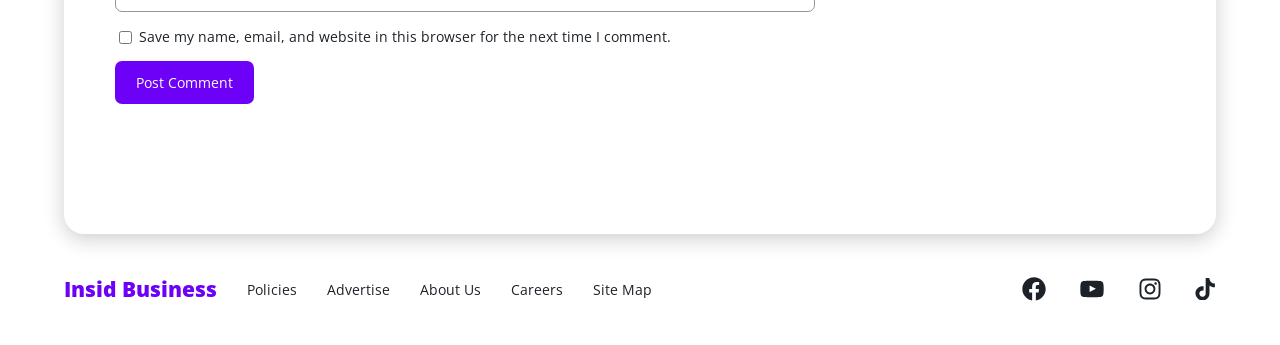Please find the bounding box coordinates of the element's region to be clicked to carry out this instruction: "Check the checkbox to save your name and email".

[0.093, 0.089, 0.103, 0.127]